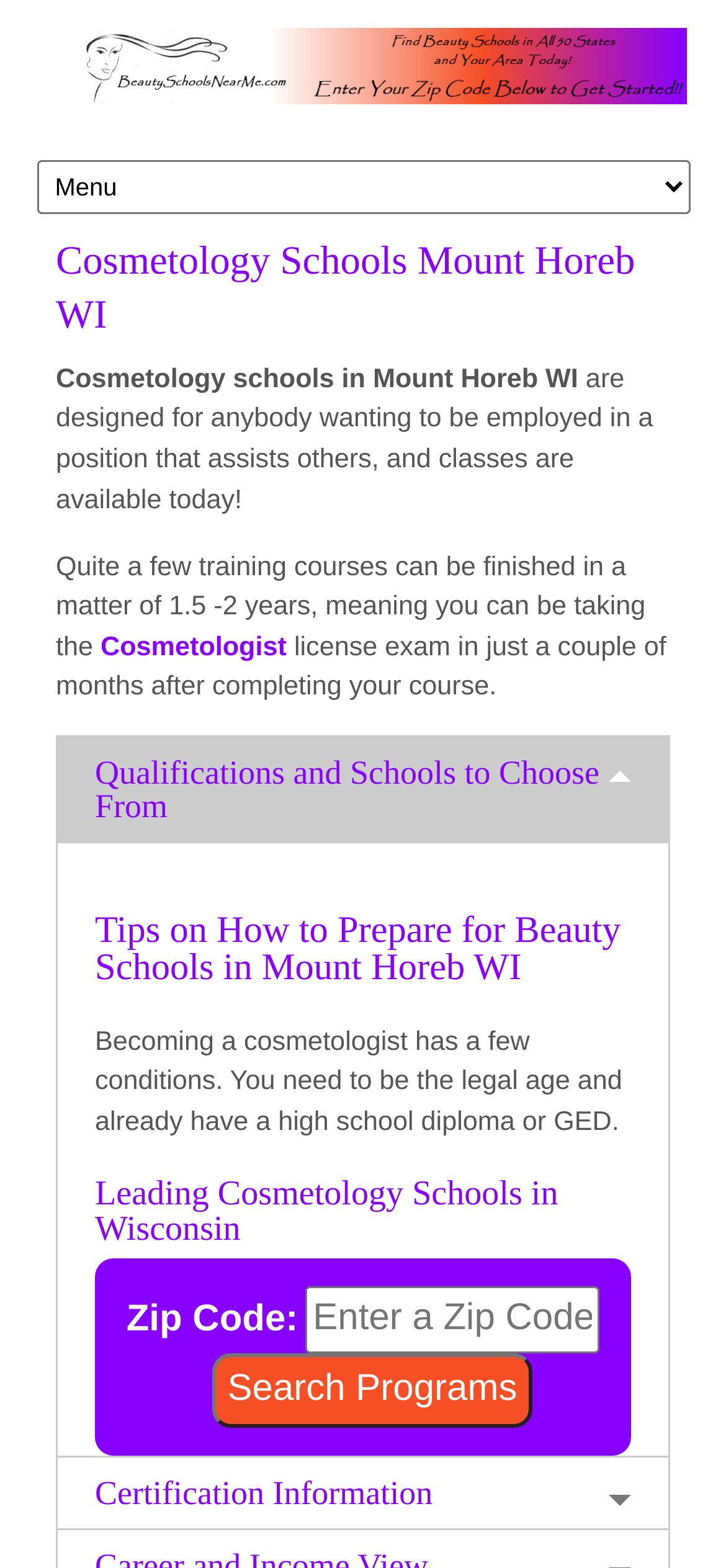Please specify the bounding box coordinates in the format (top-left x, top-left y, bottom-right x, bottom-right y), with values ranging from 0 to 1. Identify the bounding box for the UI component described as follows: Cosmetologist

[0.139, 0.403, 0.395, 0.422]